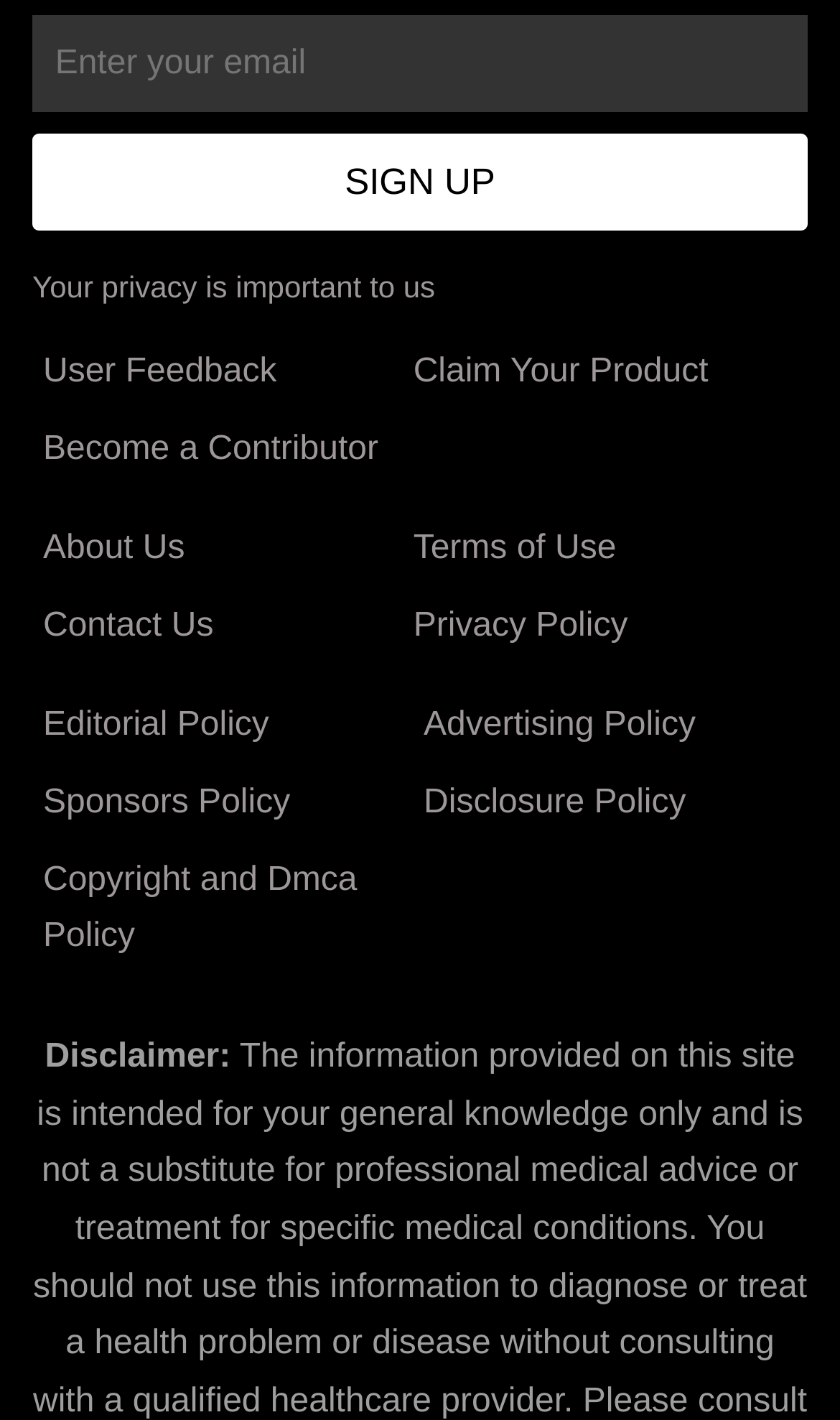What is the text above the links?
Refer to the image and give a detailed answer to the question.

The static text 'Your privacy is important to us' is displayed above the links, indicating that the website prioritizes user privacy and may have policies in place to protect it.